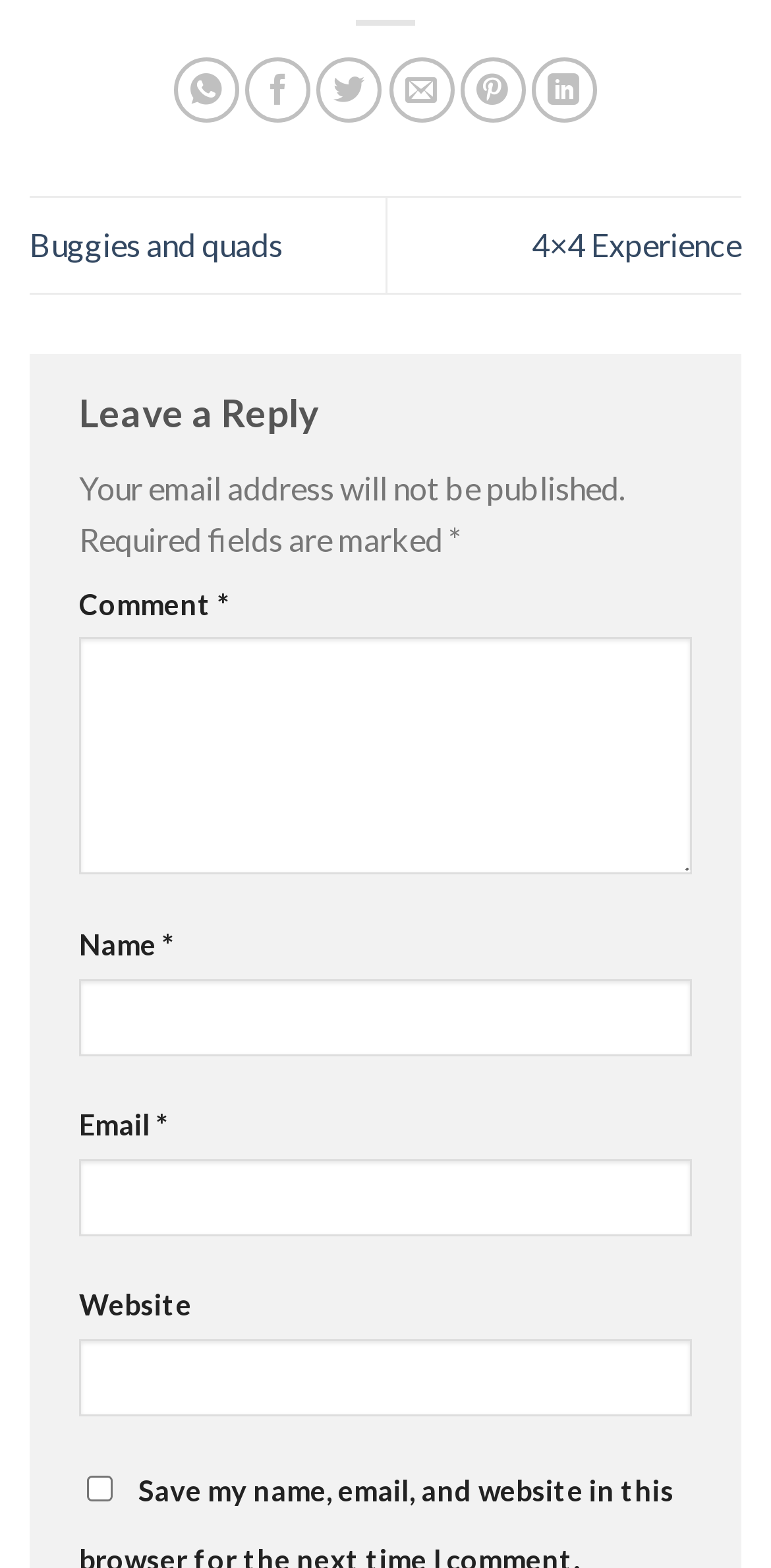Determine the bounding box coordinates for the area you should click to complete the following instruction: "Leave a reply".

[0.103, 0.245, 0.897, 0.284]